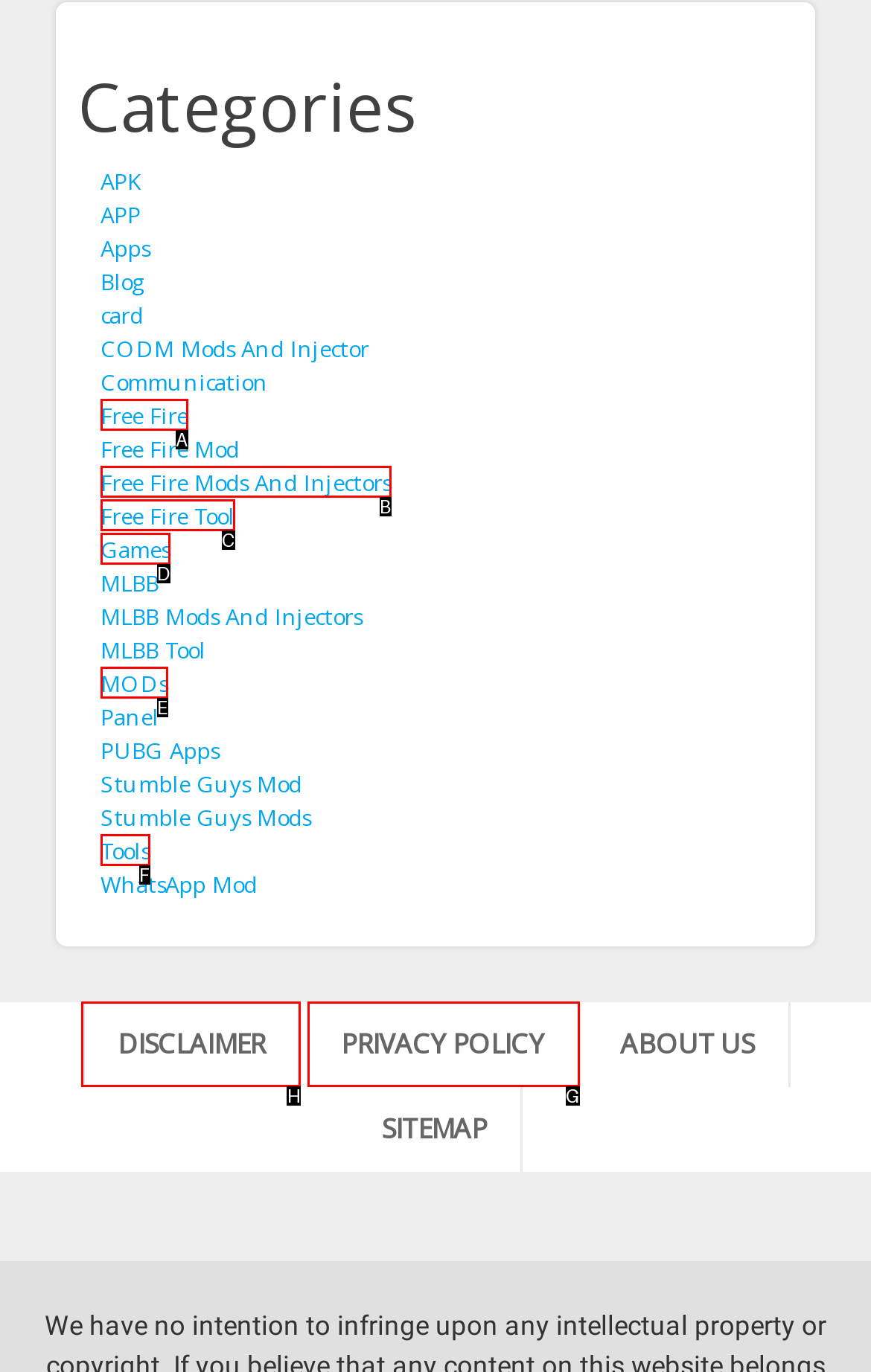Tell me which one HTML element I should click to complete this task: Check the PRIVACY POLICY Answer with the option's letter from the given choices directly.

G